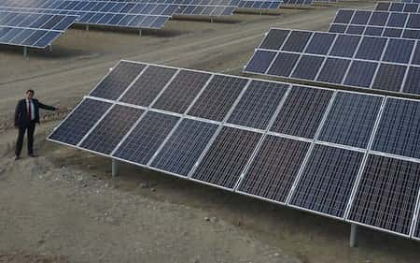Use a single word or phrase to answer the question:
What is the surrounding landscape like?

Dry and expansive